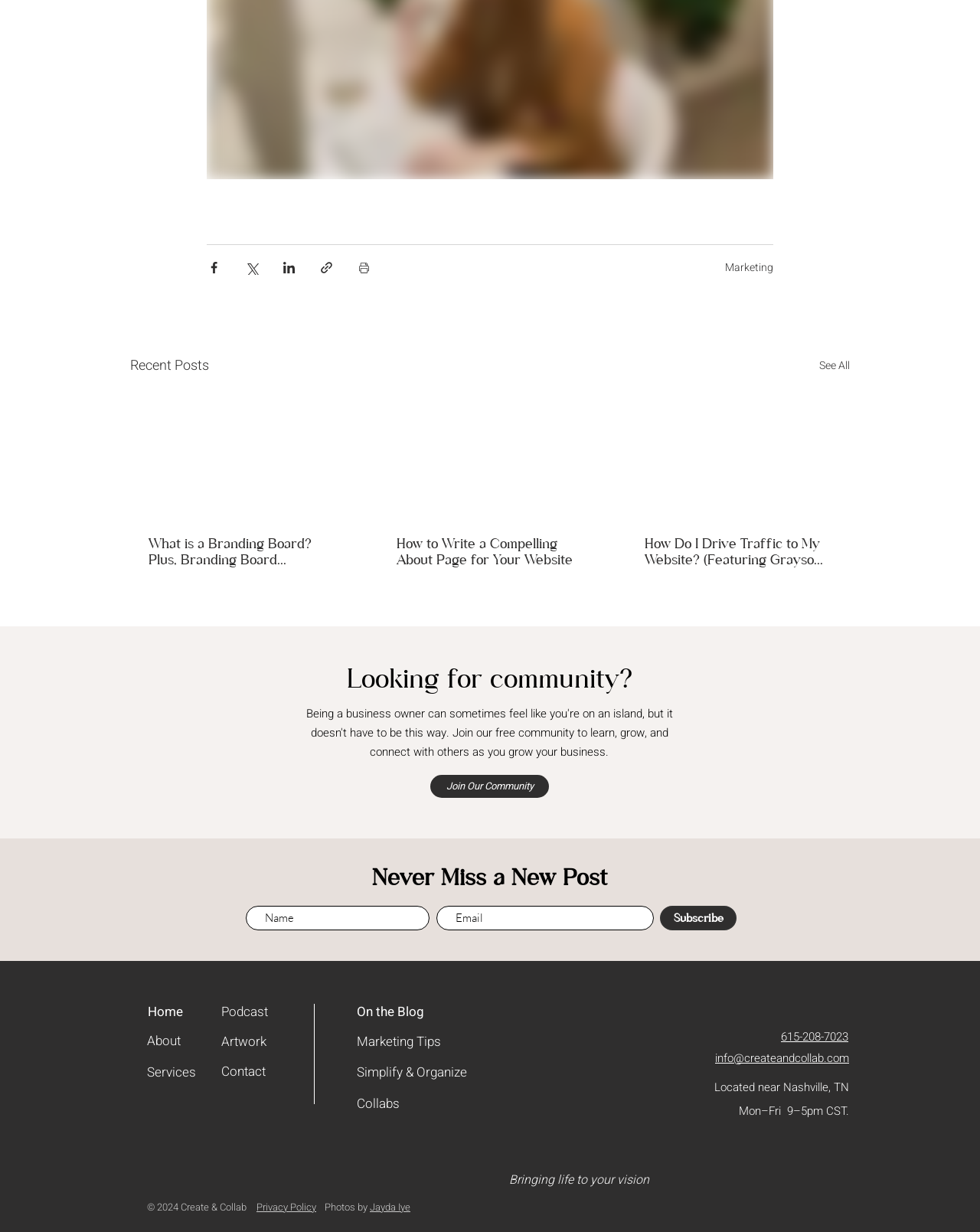Kindly determine the bounding box coordinates for the area that needs to be clicked to execute this instruction: "Subscribe".

[0.673, 0.735, 0.752, 0.755]